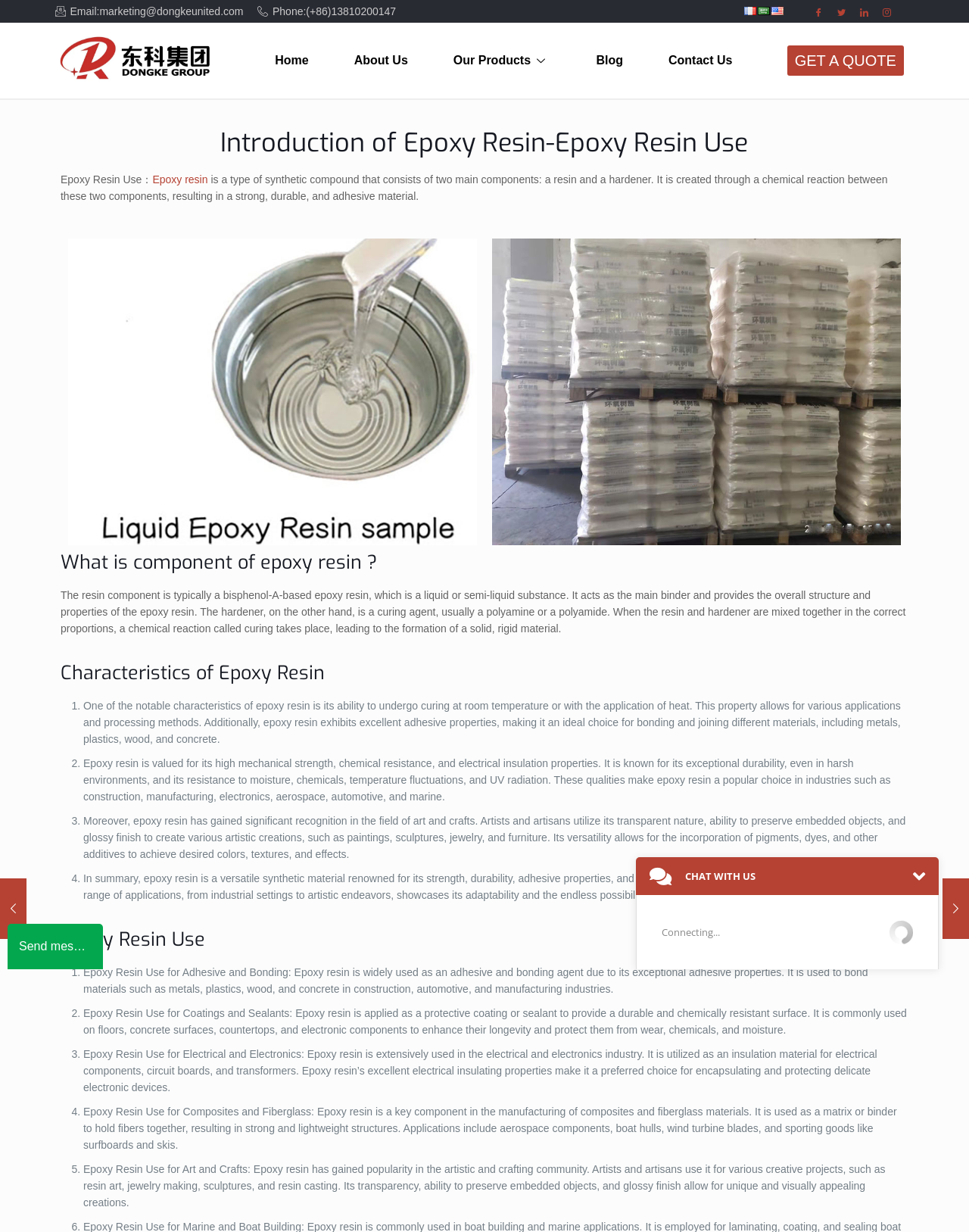Please respond to the question using a single word or phrase:
What is epoxy resin used for in the electrical and electronics industry?

Insulation material